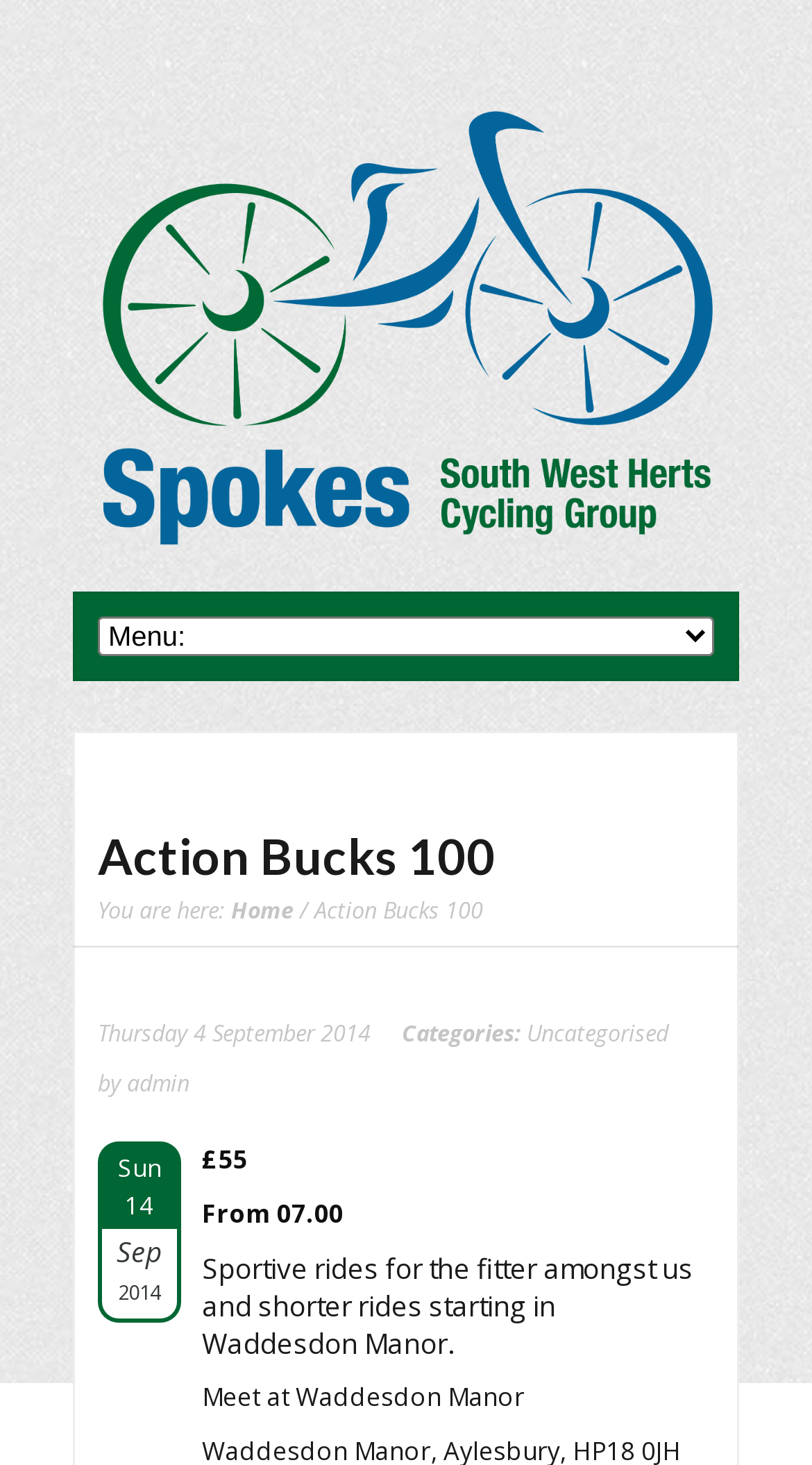Describe all the significant parts and information present on the webpage.

The webpage appears to be an event page for a cycling group, specifically the "Action Bucks 100" event. At the top left of the page, there is a link and an image, both labeled "Spokes South West Herts Cycling Group". Below this, there is a combobox with a heading "Action Bucks 100" next to it. 

To the right of the combobox, there is a breadcrumb navigation section with the text "You are here:" followed by a link to "Home" and then the current page "Action Bucks 100". 

Below the navigation section, there is a date "Thursday 4 September 2014" and a category label "Uncategorised" by an author "admin". 

Further down, there is a section with the day of the week "Sun", the date "14", the month "Sep", and the year "2014". 

Next to this section, there is a pricing information "£55" and a start time "From 07.00". 

The main content of the page is a descriptive text "Sportive rides for the fitter amongst us and shorter rides starting in Waddesdon Manor." which is followed by a meeting point "Meet at Waddesdon Manor".